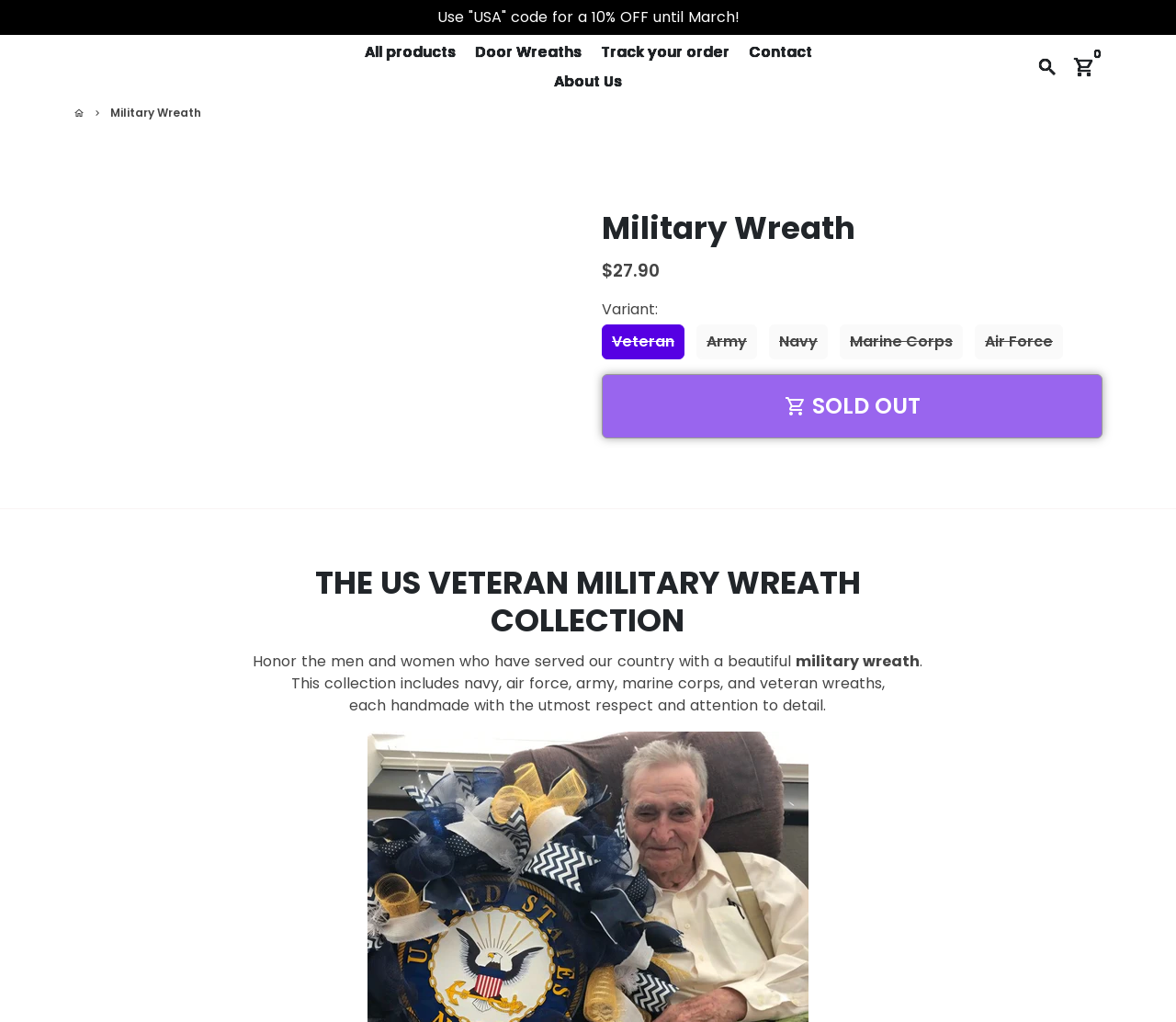Could you highlight the region that needs to be clicked to execute the instruction: "Zoom in on Military Memorial Wreaths image"?

[0.092, 0.212, 0.111, 0.233]